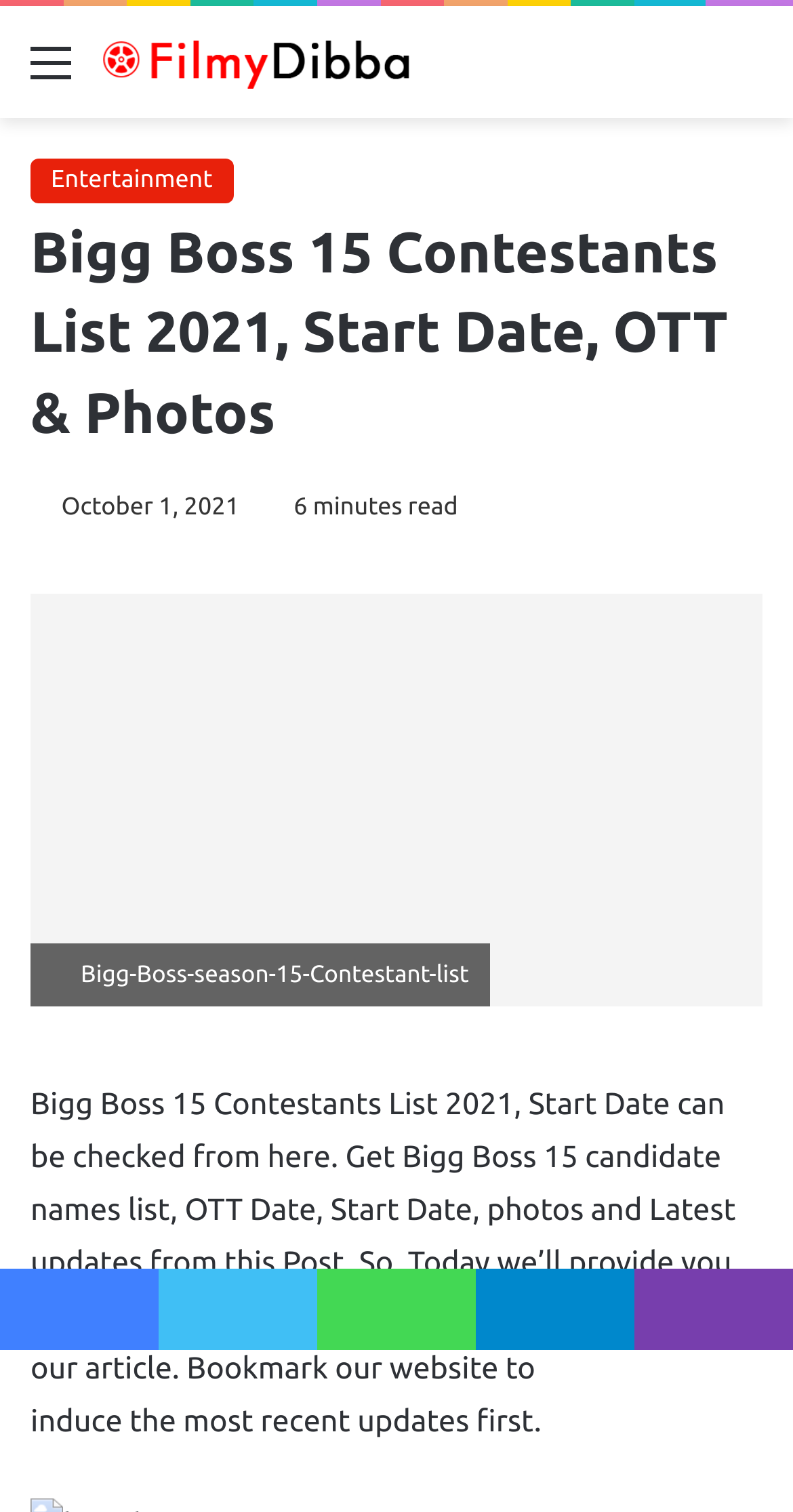Highlight the bounding box coordinates of the element you need to click to perform the following instruction: "Check the 'Entertainment' section."

[0.038, 0.105, 0.294, 0.135]